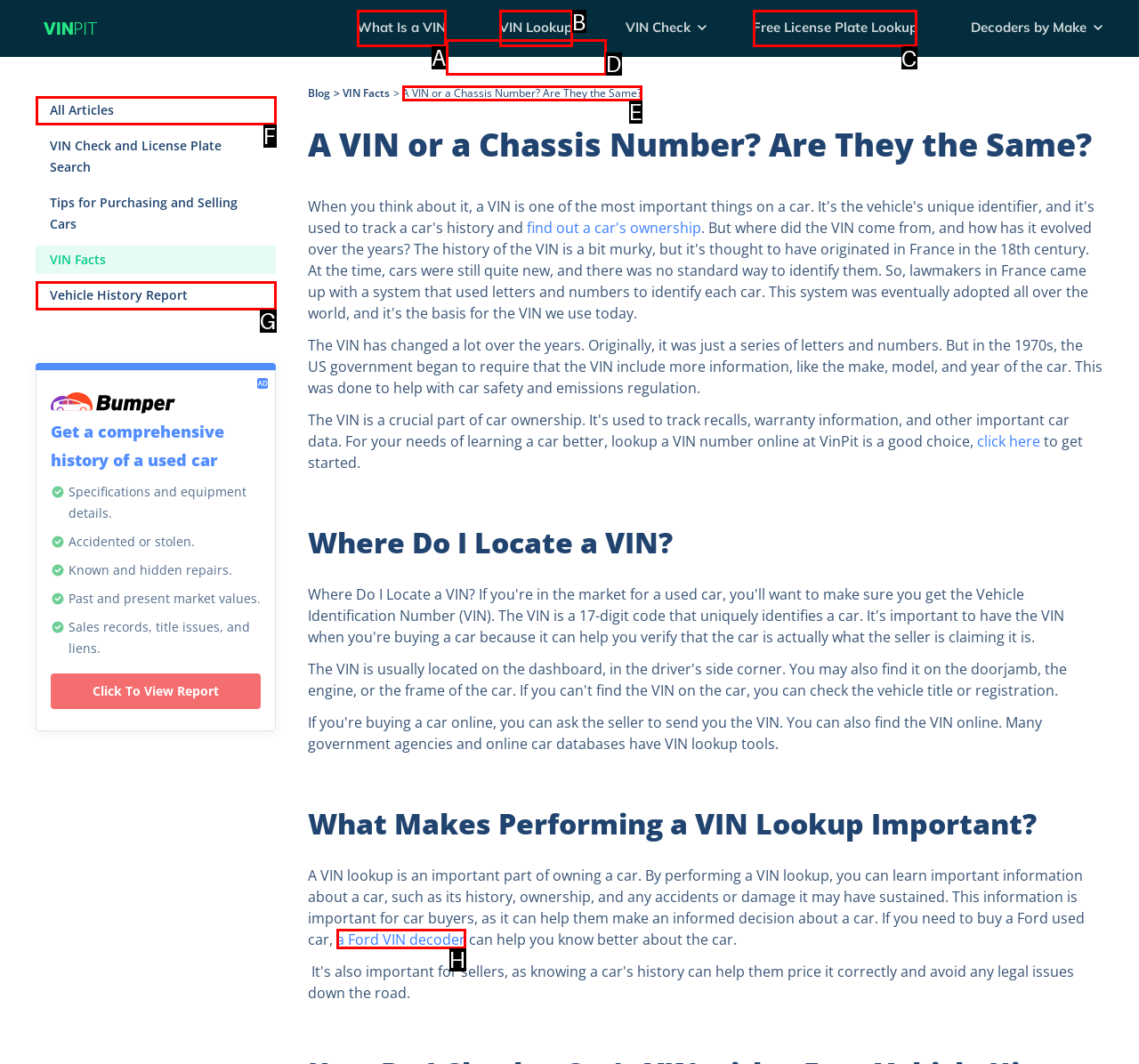Select the letter of the UI element that matches this task: Click on the 'Free License Plate Lookup' link
Provide the answer as the letter of the correct choice.

C